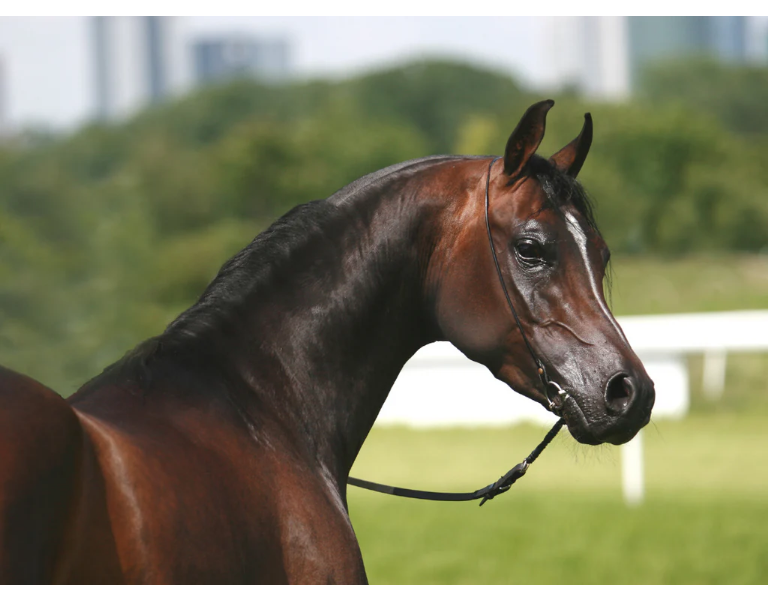Give a one-word or one-phrase response to the question: 
What is the horse's breed?

Arabian